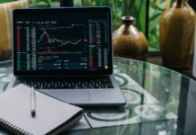What adds a touch of decor to the background?
Refer to the screenshot and deliver a thorough answer to the question presented.

In the background of the image, elegantly shaped vases add a touch of decor, enhancing the overall aesthetic of this modern workspace.